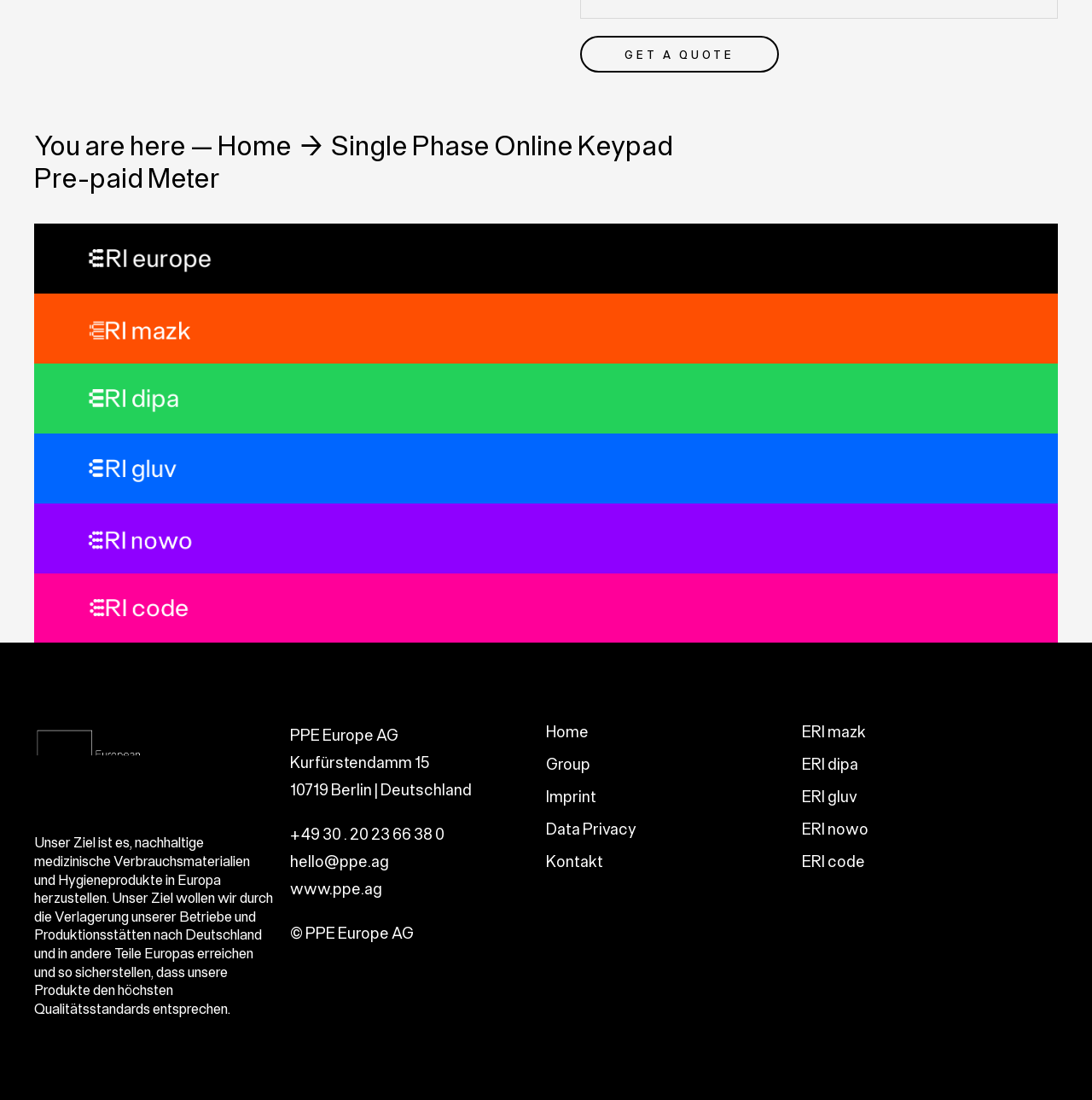Given the element description: "hello@ppe.ag", predict the bounding box coordinates of this UI element. The coordinates must be four float numbers between 0 and 1, given as [left, top, right, bottom].

[0.266, 0.778, 0.356, 0.792]